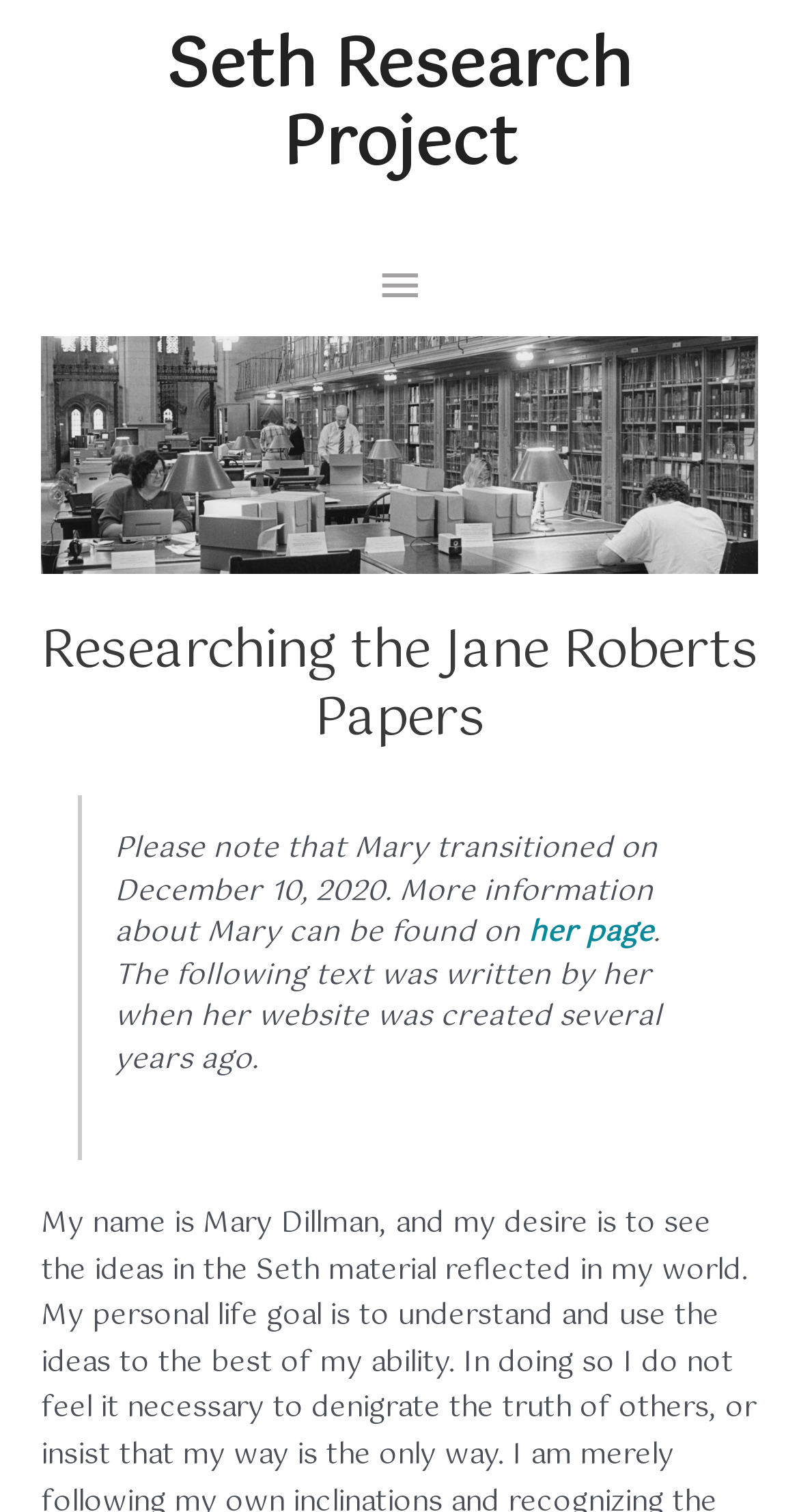What is the purpose of the webpage?
Your answer should be a single word or phrase derived from the screenshot.

Researching the Jane Roberts Papers